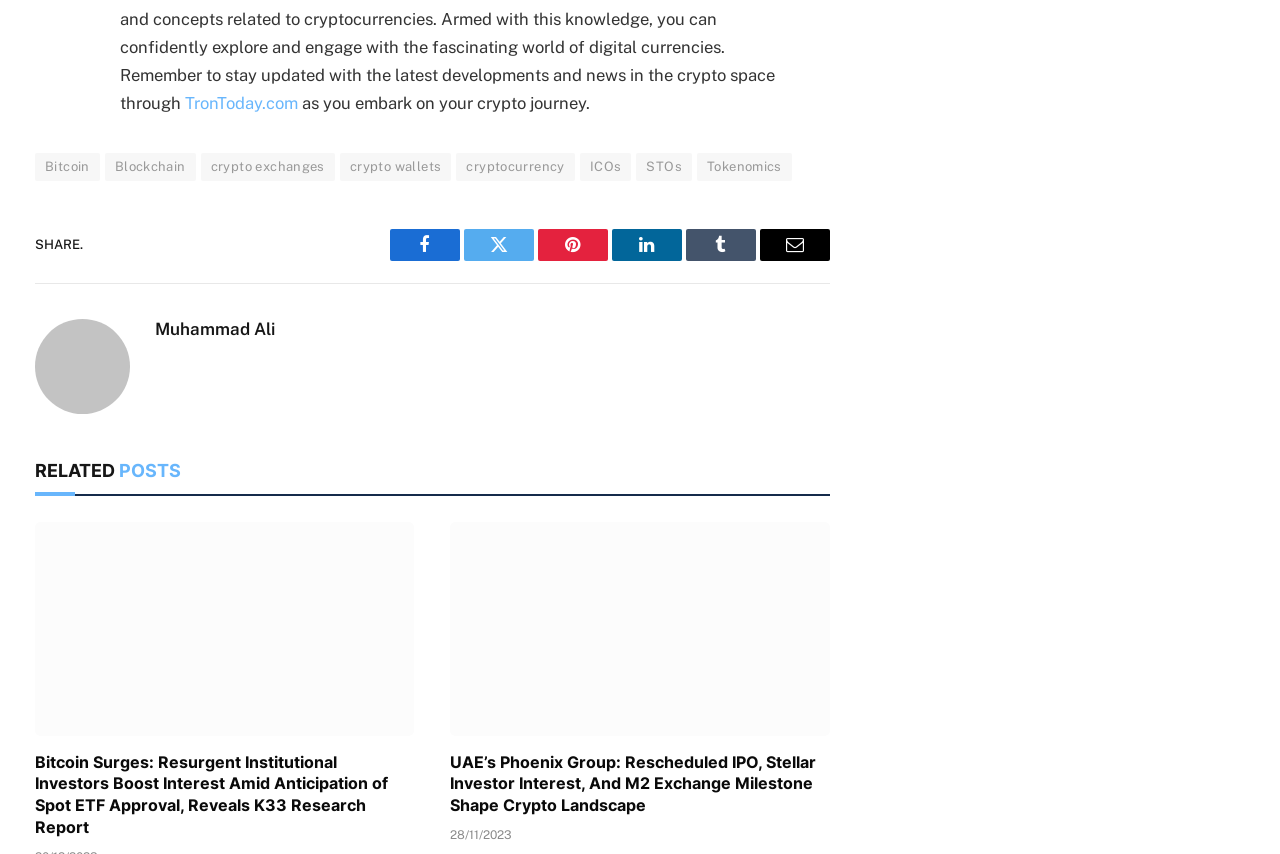Give a concise answer of one word or phrase to the question: 
What is the website's name?

TronToday.com